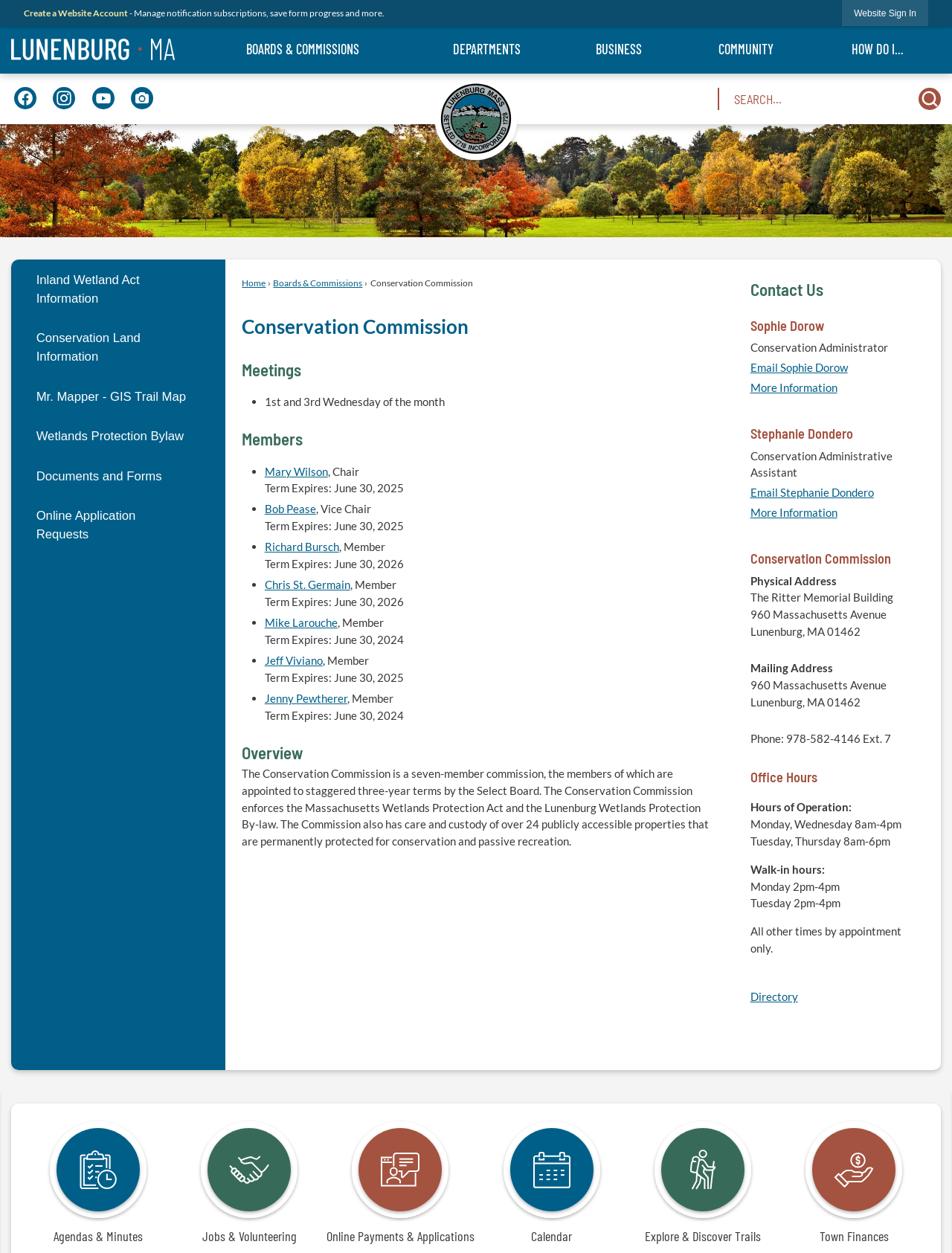Determine the bounding box coordinates of the clickable element necessary to fulfill the instruction: "Create a Website Account". Provide the coordinates as four float numbers within the 0 to 1 range, i.e., [left, top, right, bottom].

[0.025, 0.006, 0.134, 0.015]